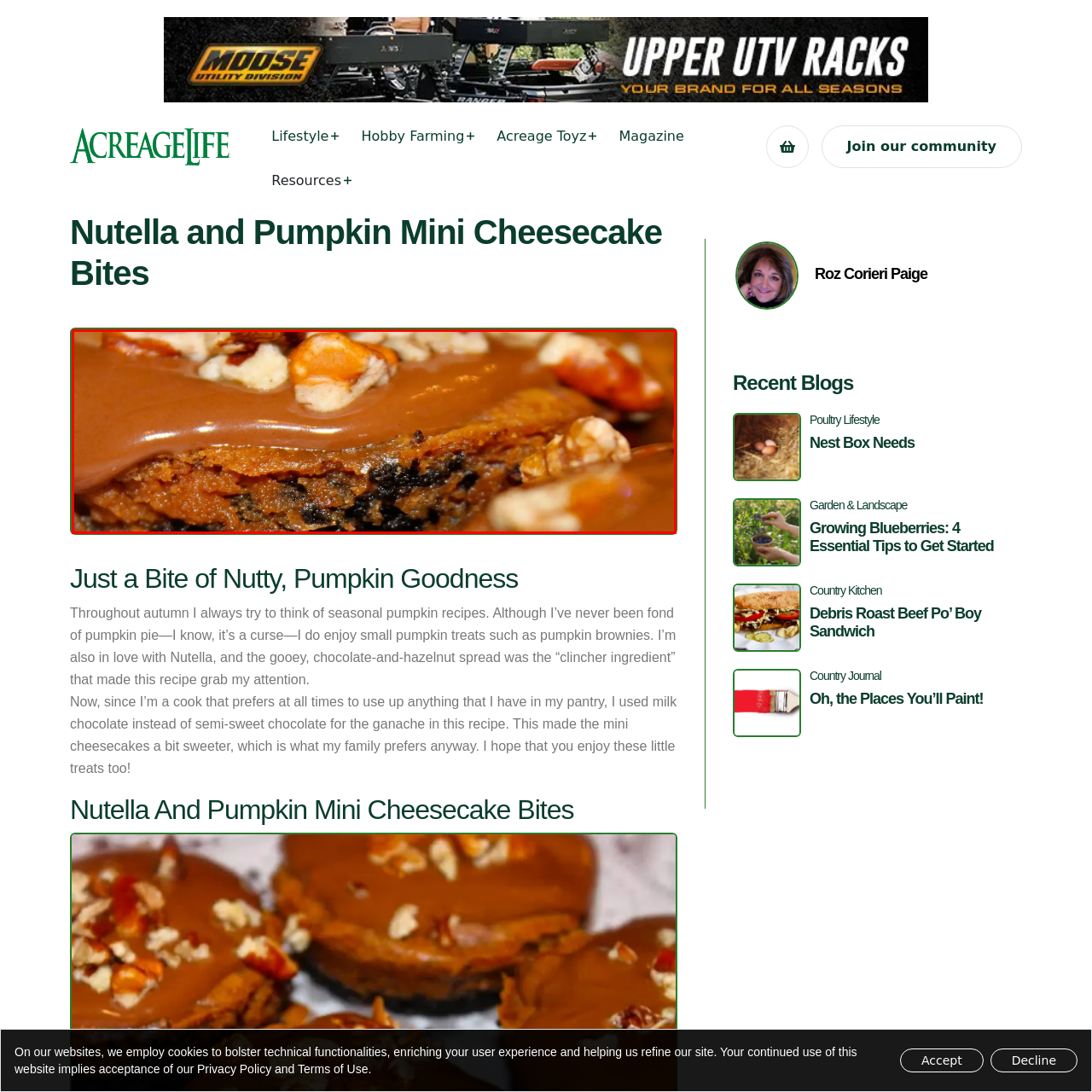Inspect the image surrounded by the red outline and respond to the question with a brief word or phrase:
What is the texture of the nuts on top?

crunchy